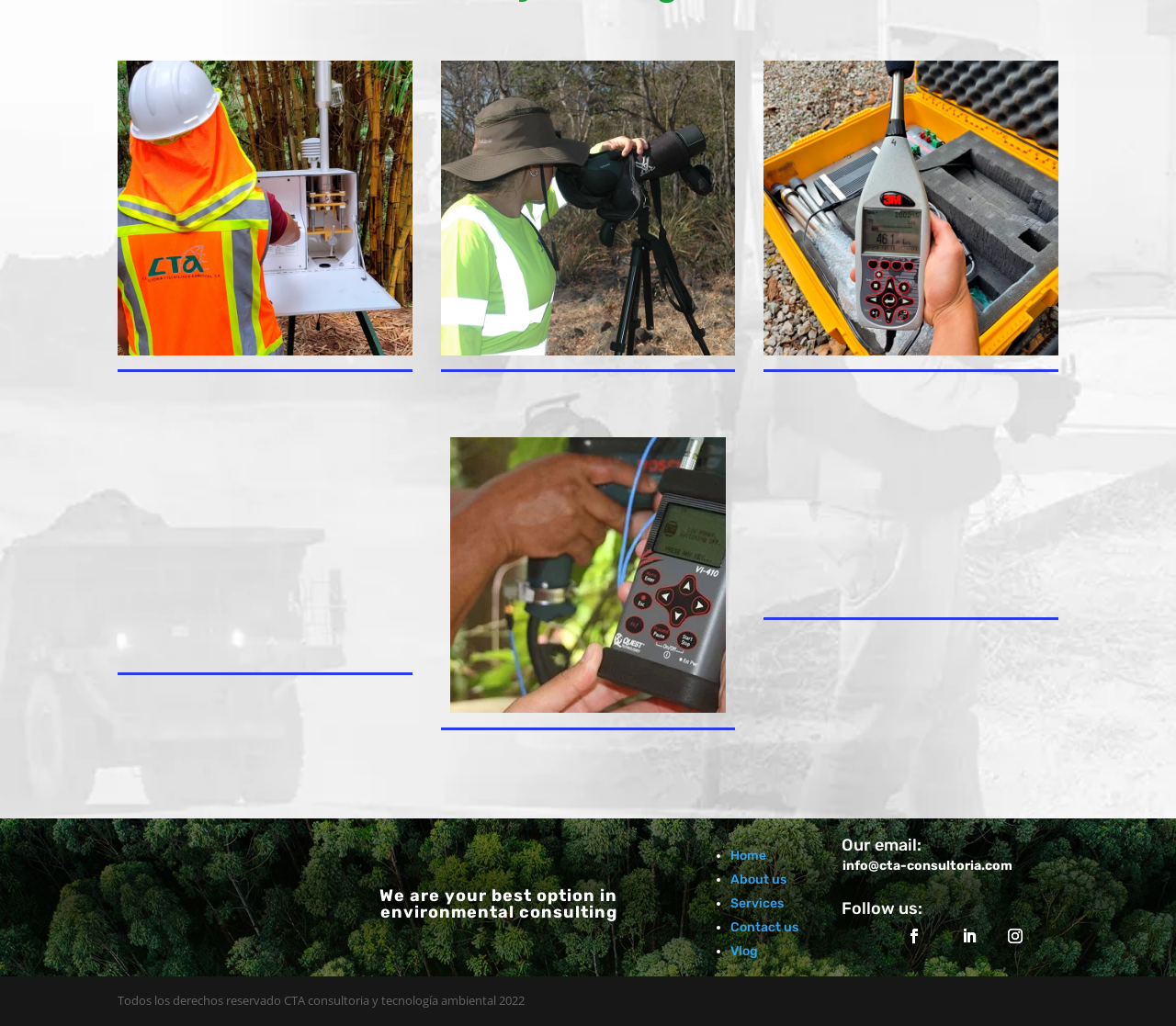What is the company's email address?
With the help of the image, please provide a detailed response to the question.

The company's email address is explicitly mentioned on the webpage as 'info@cta-consultoria.com'.